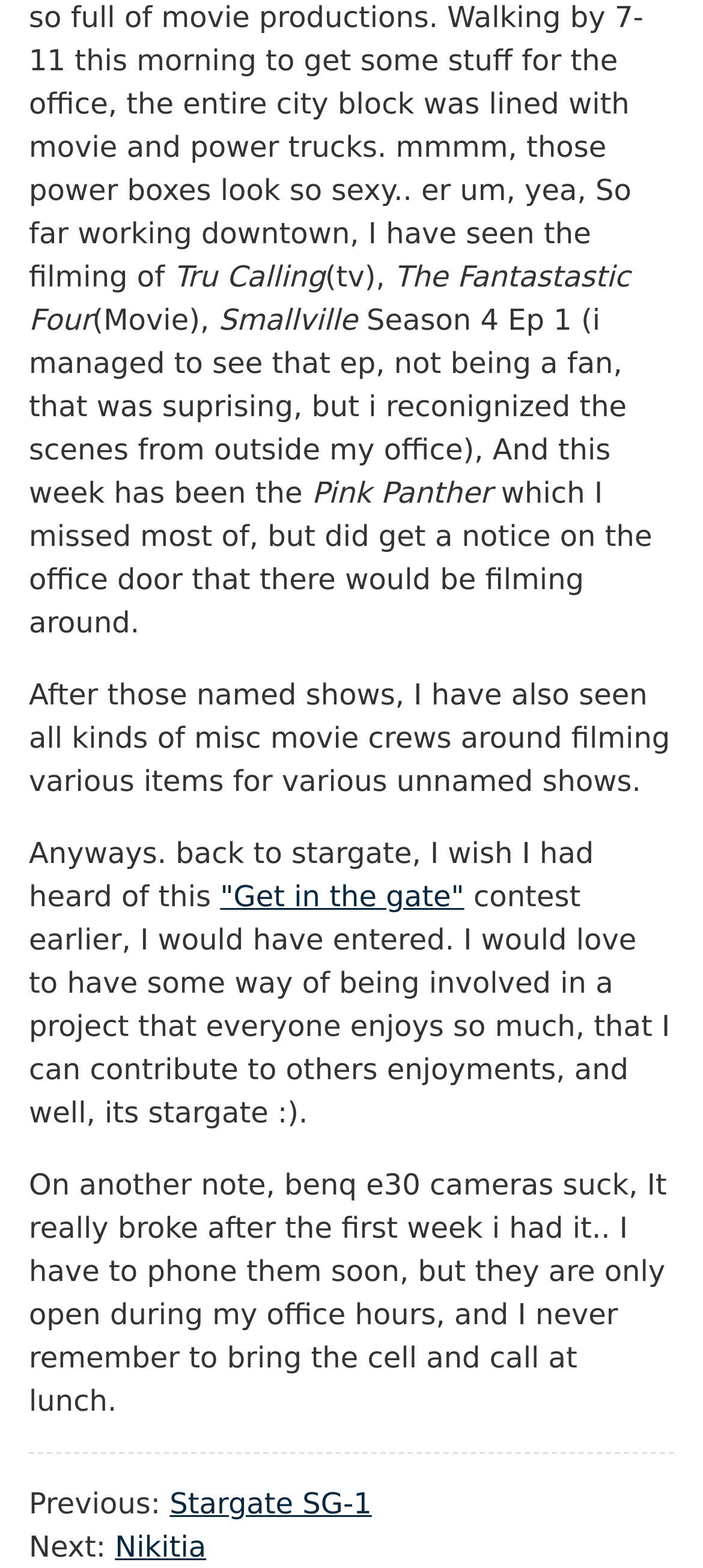Find the bounding box coordinates for the UI element whose description is: "Stargate SG-1". The coordinates should be four float numbers between 0 and 1, in the format [left, top, right, bottom].

[0.241, 0.948, 0.529, 0.97]